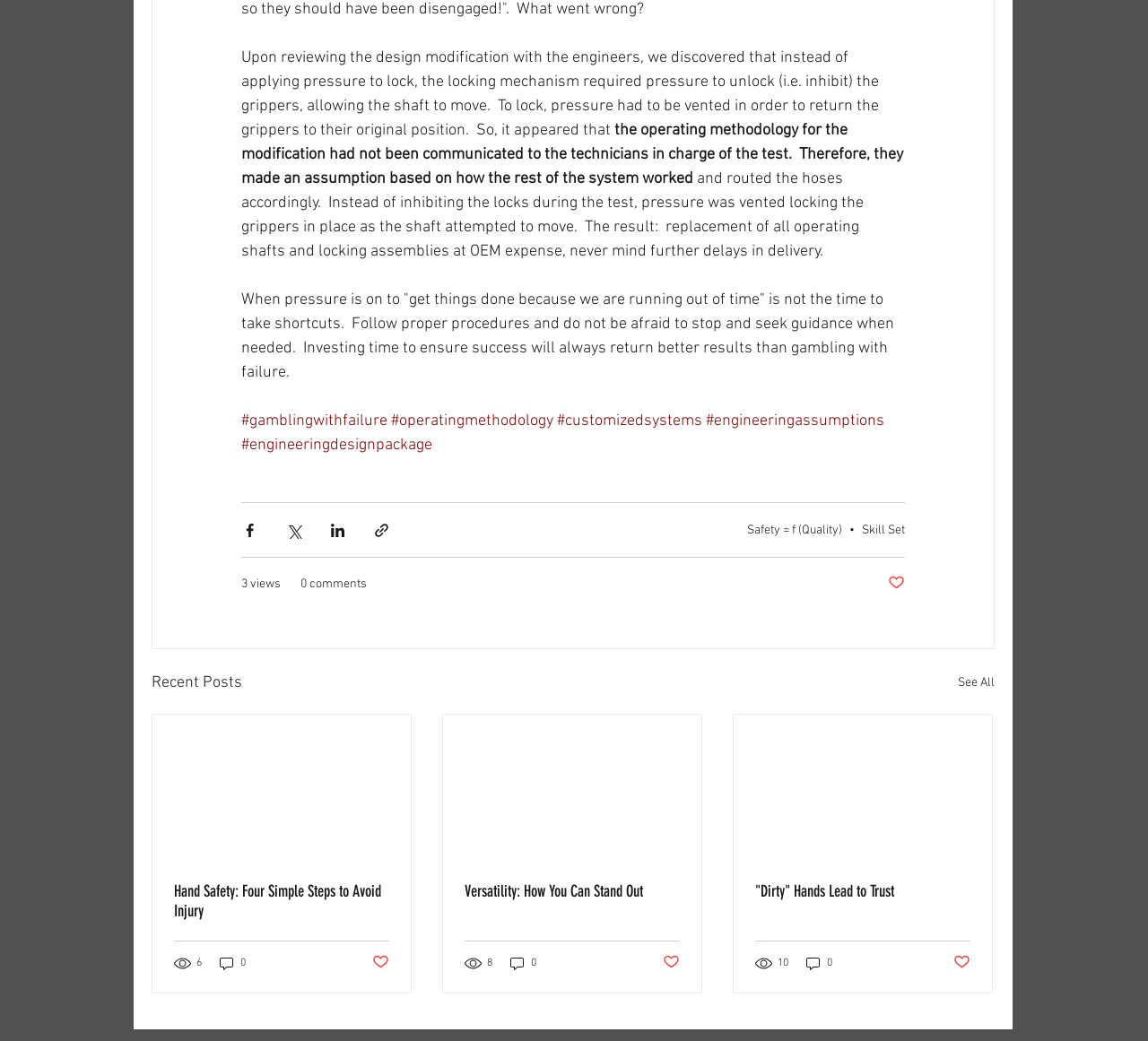Respond to the following question using a concise word or phrase: 
What is the title of the third article?

"Dirty" Hands Lead to Trust